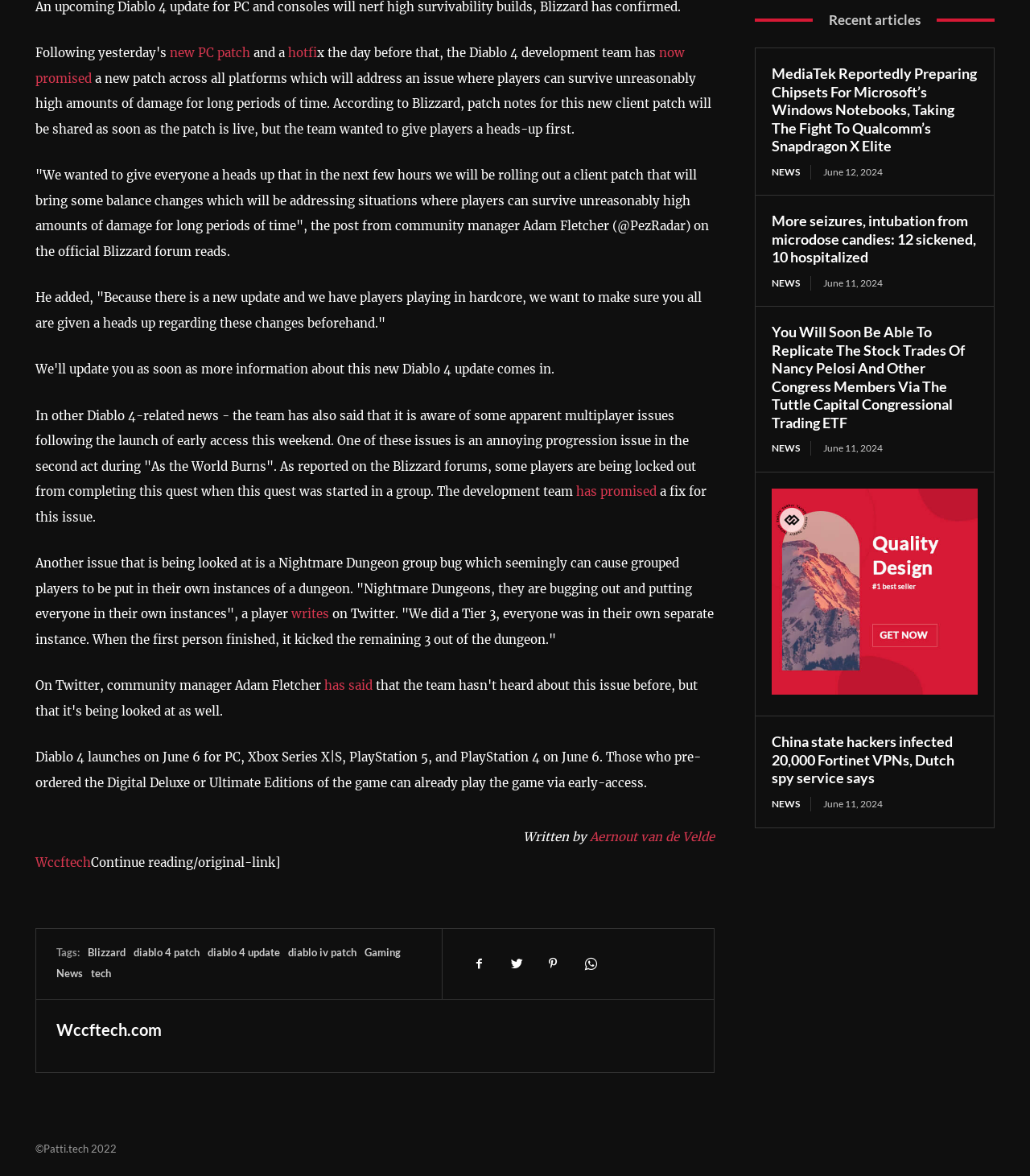Who is the community manager mentioned in the article?
Refer to the image and give a detailed response to the question.

The article mentions Adam Fletcher, also known as @PezRadar, as the community manager who posted on the official Blizzard forum about the upcoming patch and the issues with the game.